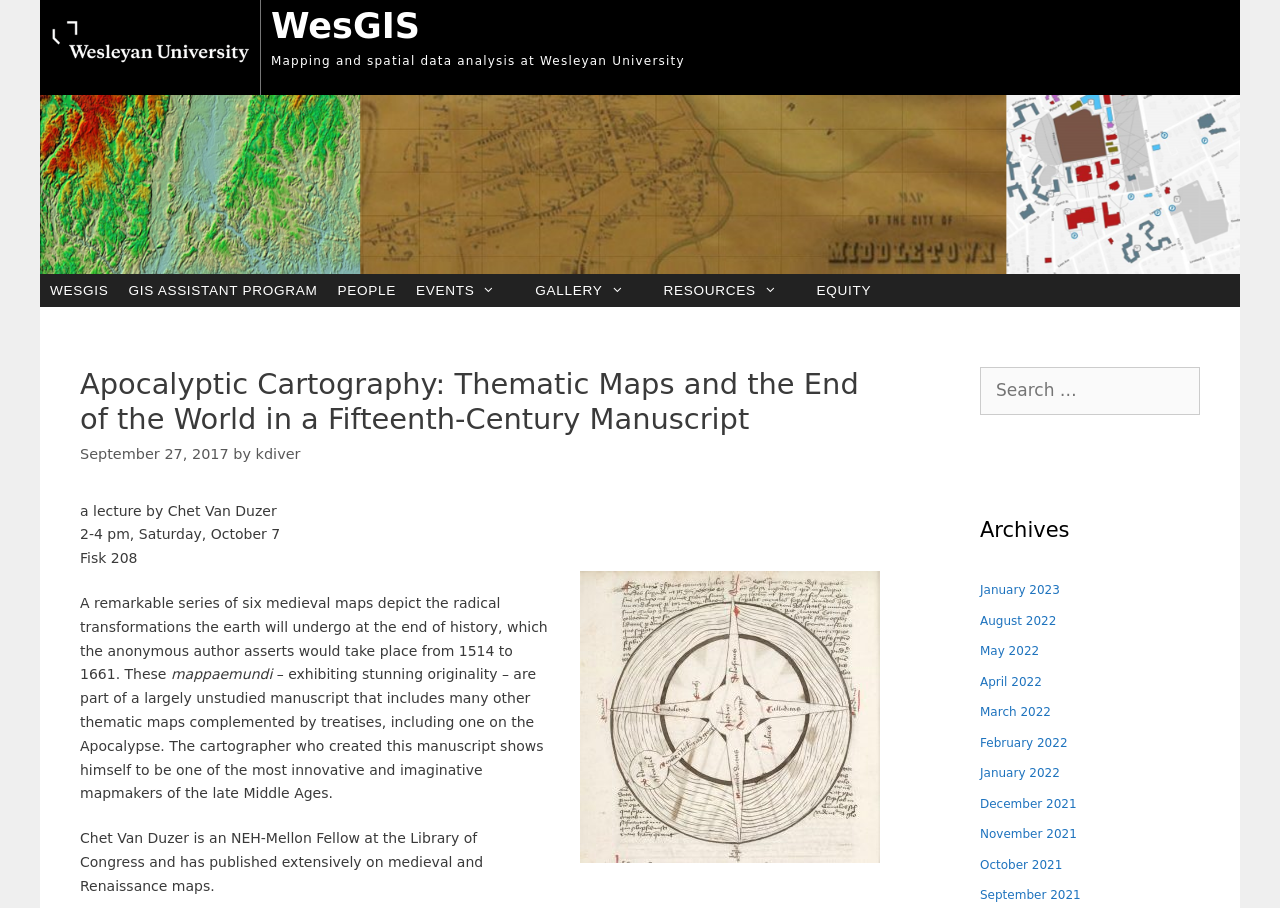Provide a thorough and detailed response to the question by examining the image: 
What is the location of the lecture described on this webpage?

I found this information by reading the text on the webpage, which says 'Fisk 208'. This suggests that the lecture will take place in room 208 of the Fisk building.